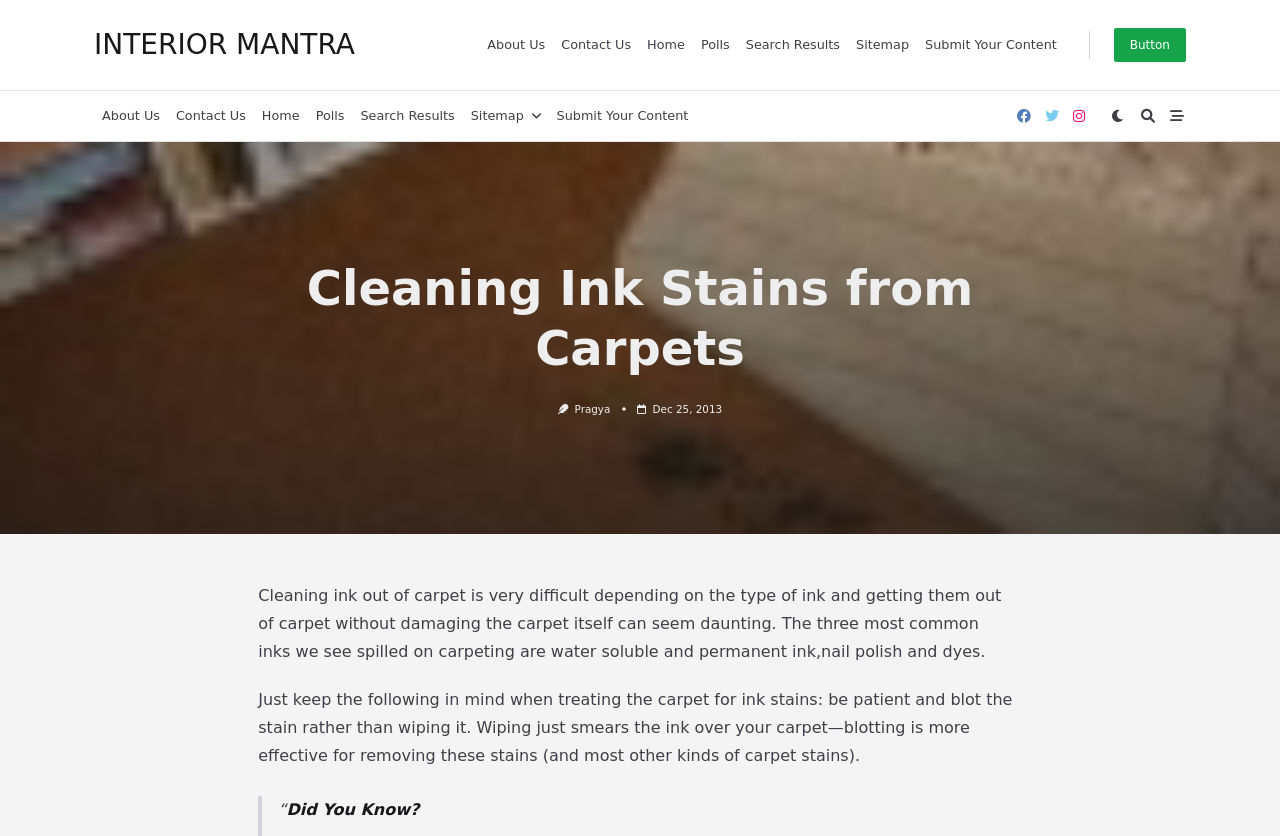Find the bounding box coordinates for the area you need to click to carry out the instruction: "View the 'Pragya' profile". The coordinates should be four float numbers between 0 and 1, indicated as [left, top, right, bottom].

[0.449, 0.482, 0.477, 0.496]